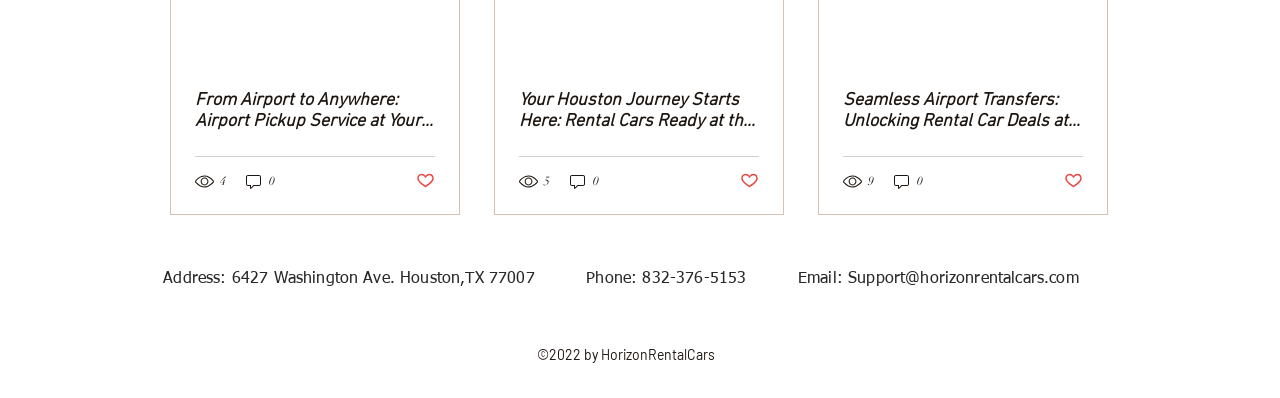Find the bounding box coordinates of the element to click in order to complete the given instruction: "Visit the Facebook page."

[0.481, 0.81, 0.497, 0.86]